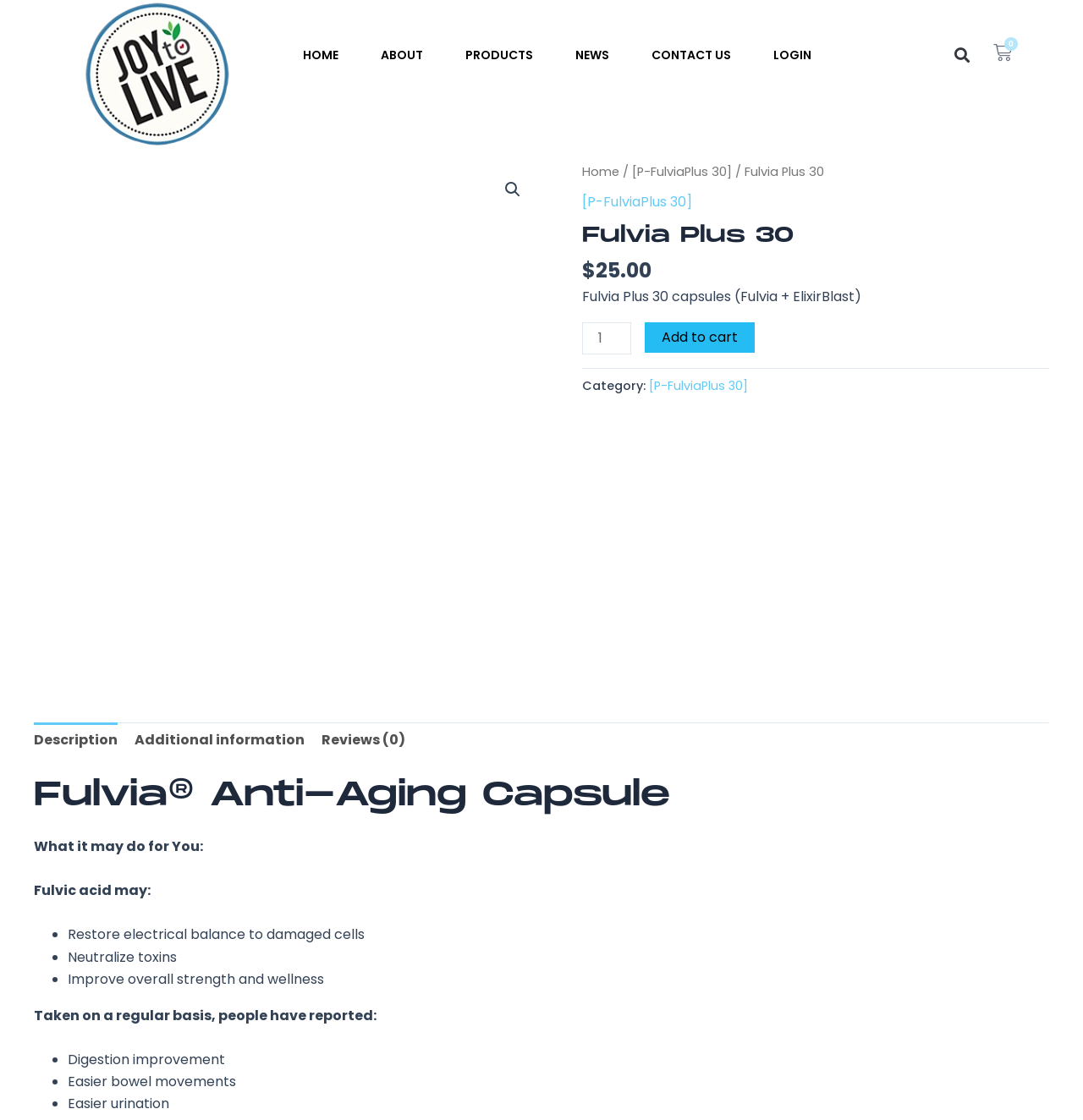Please give the bounding box coordinates of the area that should be clicked to fulfill the following instruction: "Change product quantity". The coordinates should be in the format of four float numbers from 0 to 1, i.e., [left, top, right, bottom].

[0.538, 0.288, 0.583, 0.316]